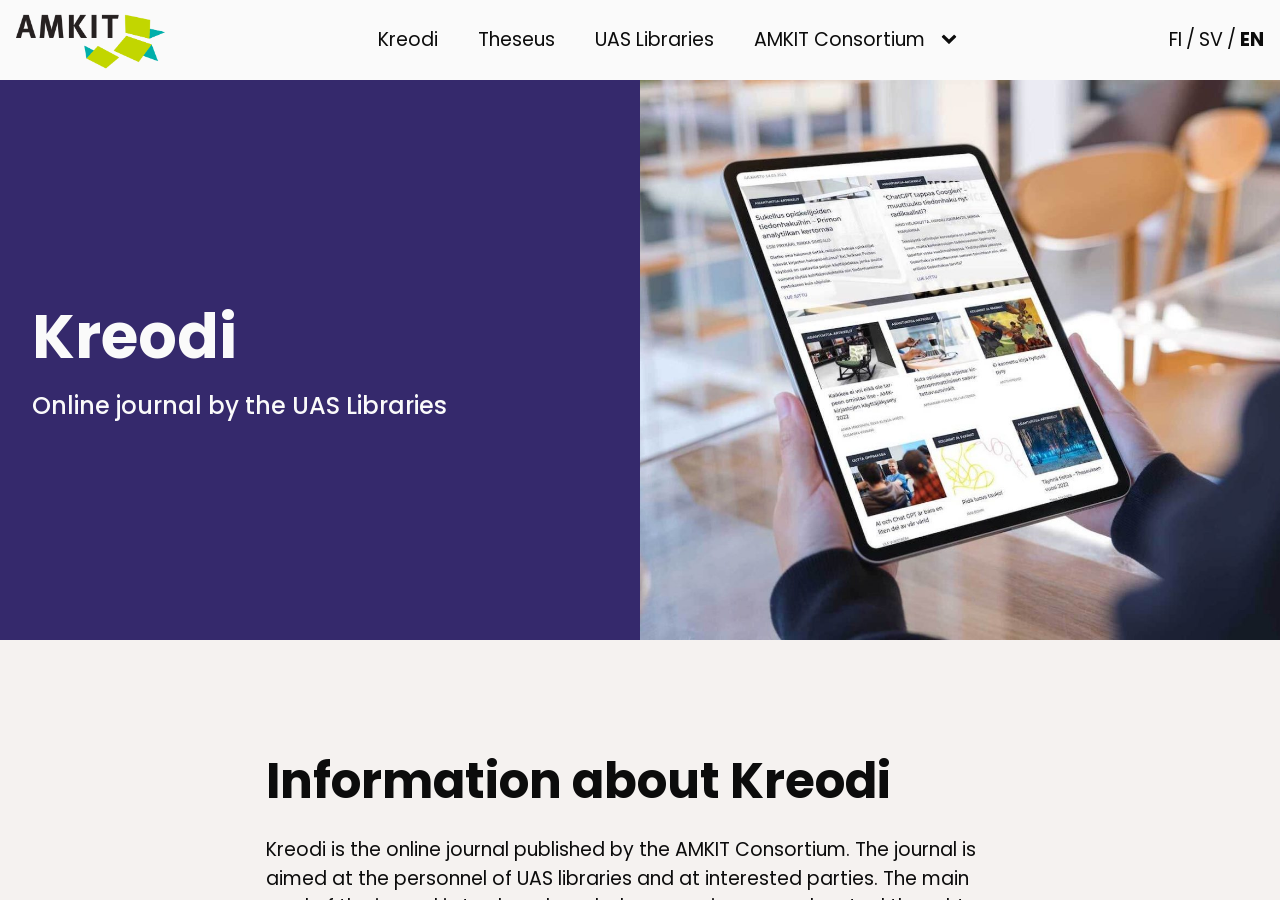Determine the bounding box for the HTML element described here: "UAS Libraries". The coordinates should be given as [left, top, right, bottom] with each number being a float between 0 and 1.

[0.452, 0.02, 0.57, 0.069]